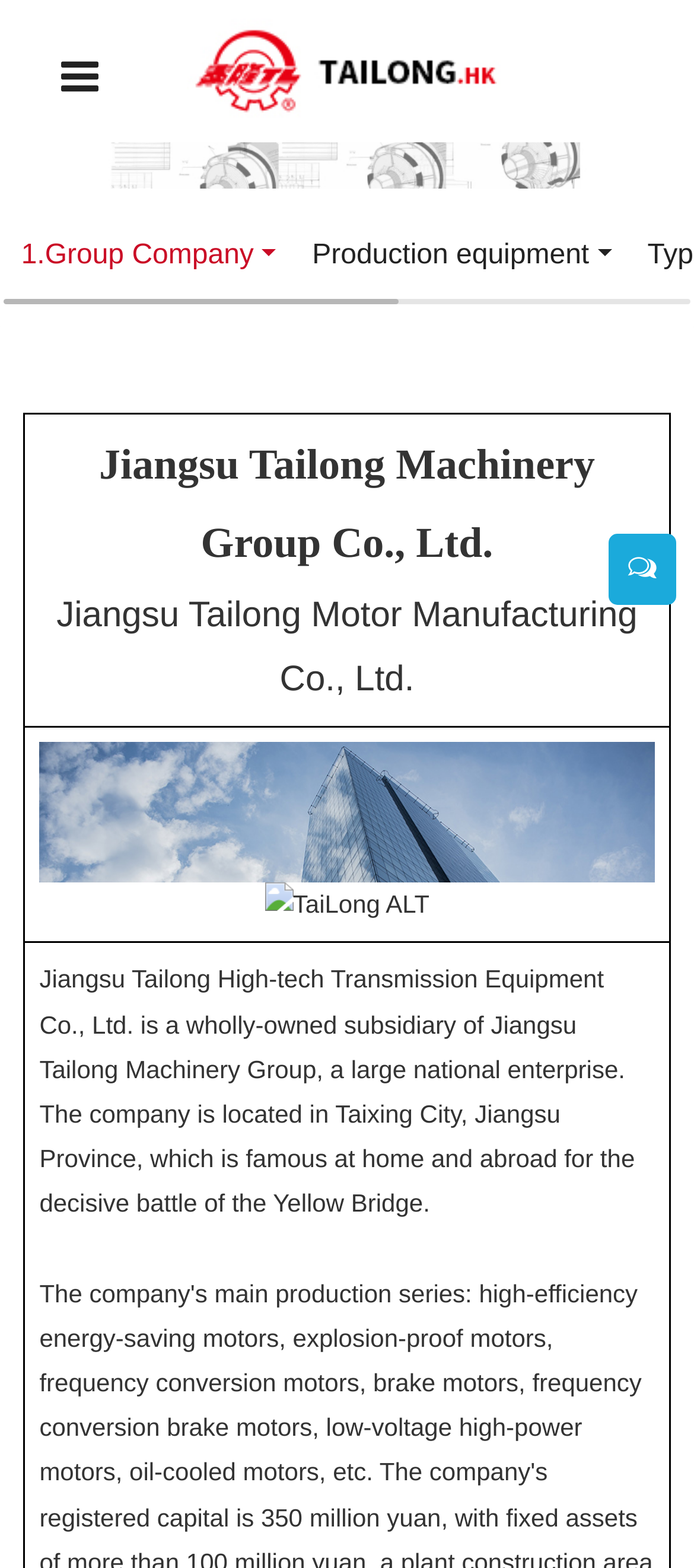Identify the bounding box coordinates for the UI element described as follows: title="JiangSu TaiLong Deceierator Machinery Co.,Ltd.". Use the format (top-left x, top-left y, bottom-right x, bottom-right y) and ensure all values are floating point numbers between 0 and 1.

[0.269, 0.0, 0.731, 0.091]